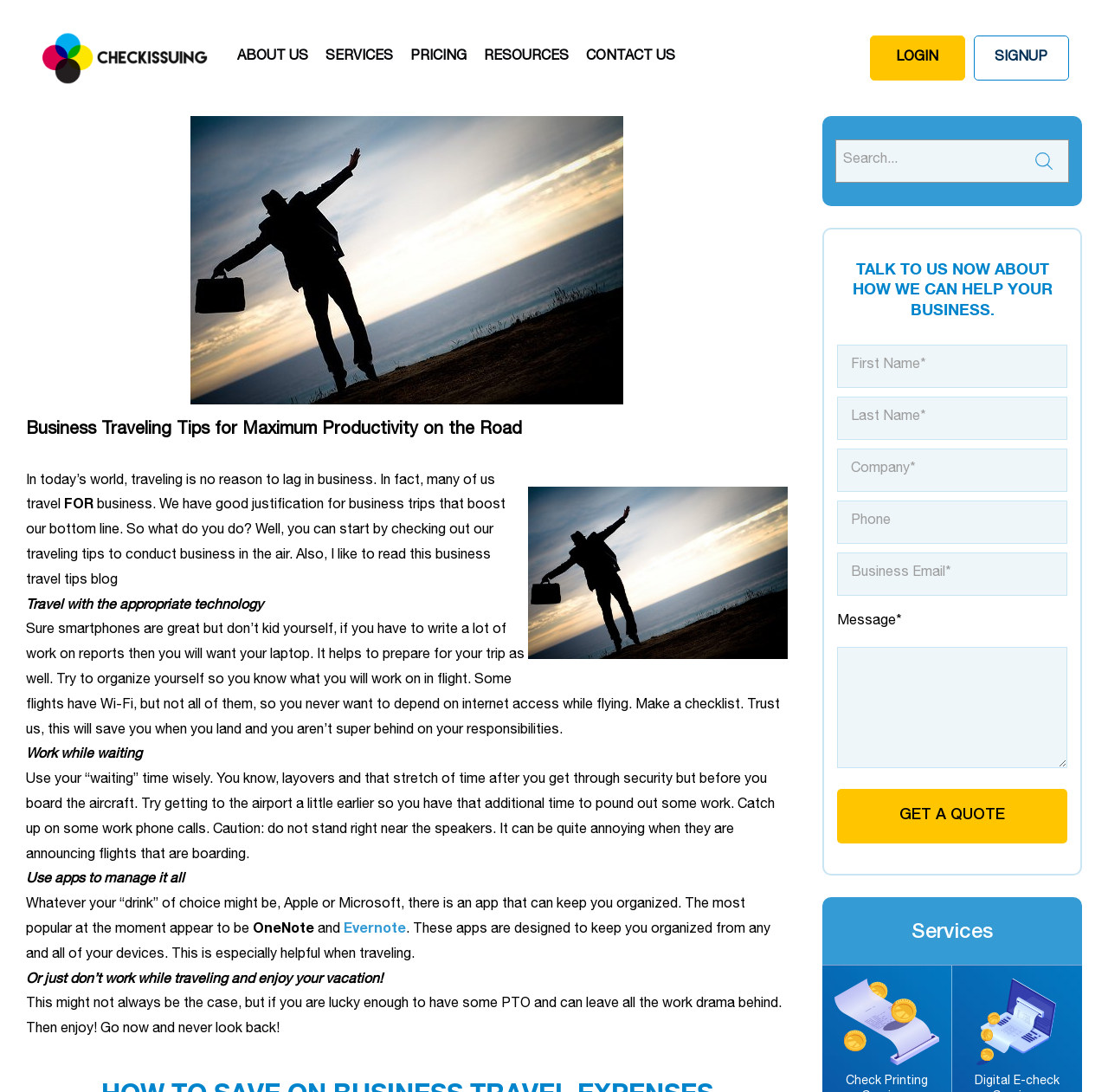What is the name of the company?
Please provide a single word or phrase in response based on the screenshot.

CheckIssuing